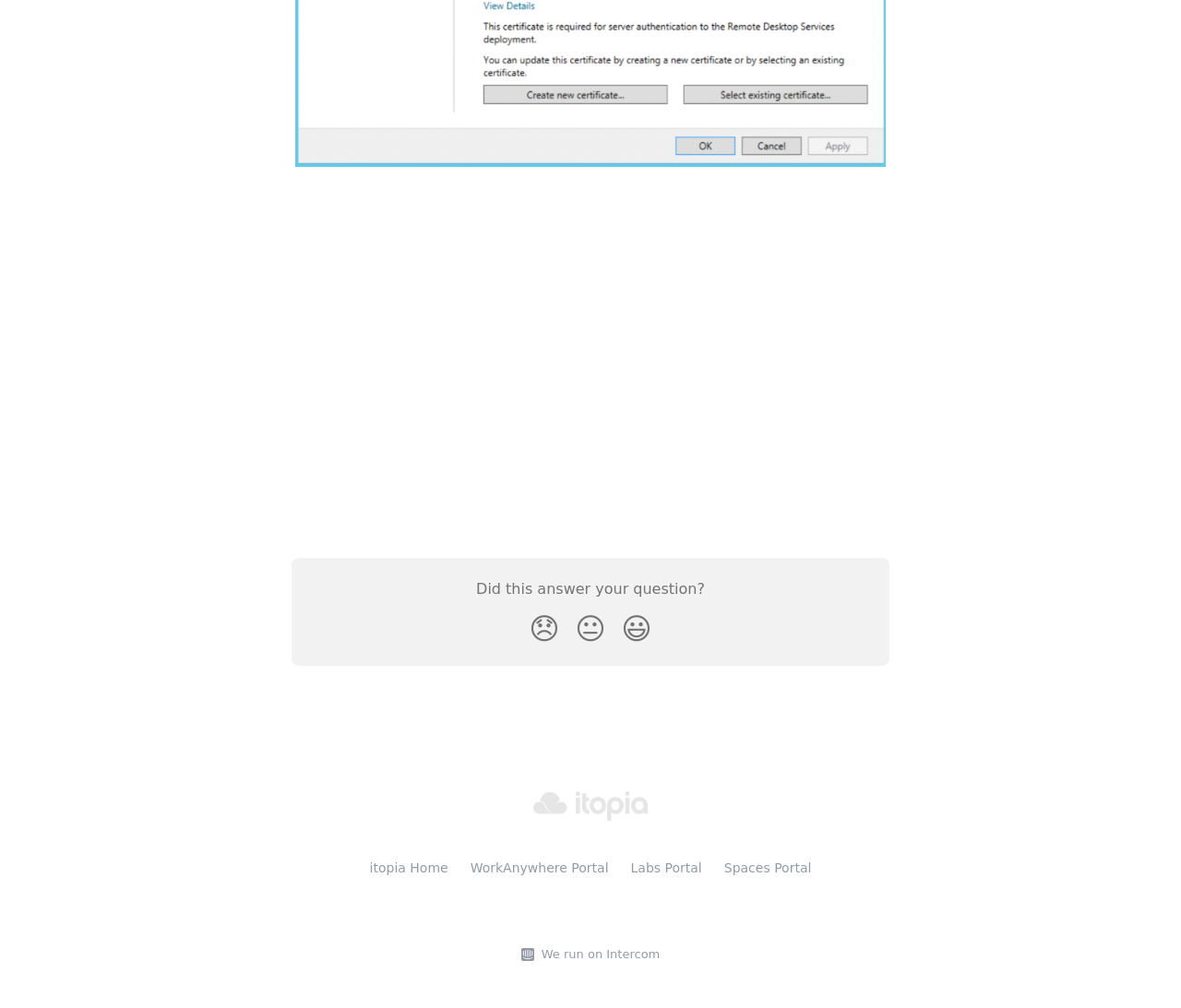Answer this question in one word or a short phrase: What is the text above the reaction buttons?

Did this answer your question?